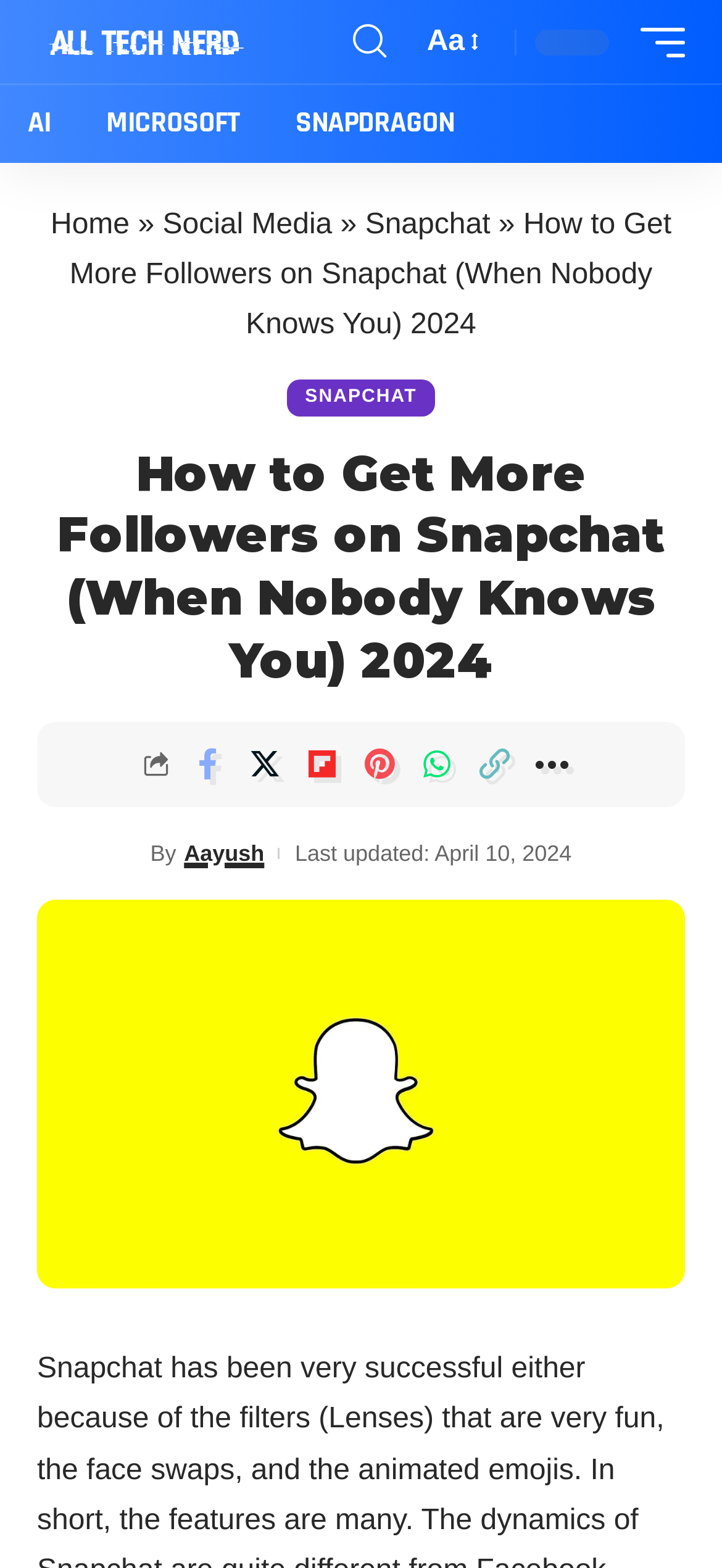Generate a thorough explanation of the webpage's elements.

This webpage is about a guide on how to get more followers on Snapchat, specifically when nobody knows you. The title of the webpage is "How to Get More Followers on Snapchat (When Nobody Knows You) 2024" and it is hosted on the website "All Tech Nerd". 

At the top left corner, there is a logo of "All Tech Nerd" which is also a link to the website's homepage. Next to the logo, there is a search bar. On the top right corner, there are several links including "Font Resizer", "mobile trigger", and a few technology-related brands like "AI", "MICROSOFT", and "SNAPDRAGON".

Below the top section, there is a navigation menu with links to "Home", "Social Media", and "Snapchat". The main title of the webpage "How to Get More Followers on Snapchat (When Nobody Knows You) 2024" is displayed prominently in the middle of the page. 

Under the title, there is a section with the author's name "Aayush" and the last updated date "April 10, 2024". There are also several social media sharing links, including Facebook, Twitter, Flipboard, Pinterest, Whatsapp, and Copy Link.

The main content of the webpage is accompanied by a large image related to Snapchat, which takes up most of the page's width.